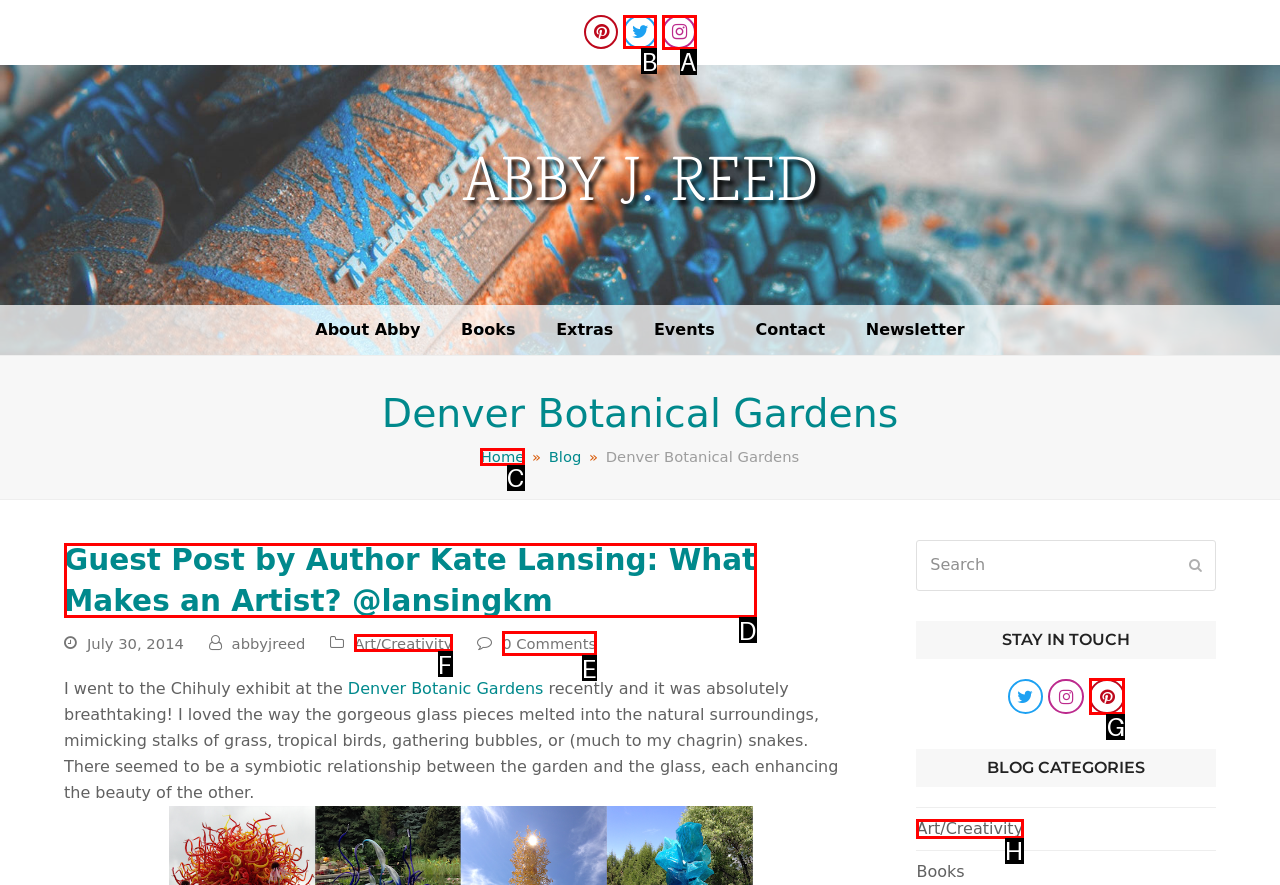Select the correct HTML element to complete the following task: Follow Abby on Twitter
Provide the letter of the choice directly from the given options.

B